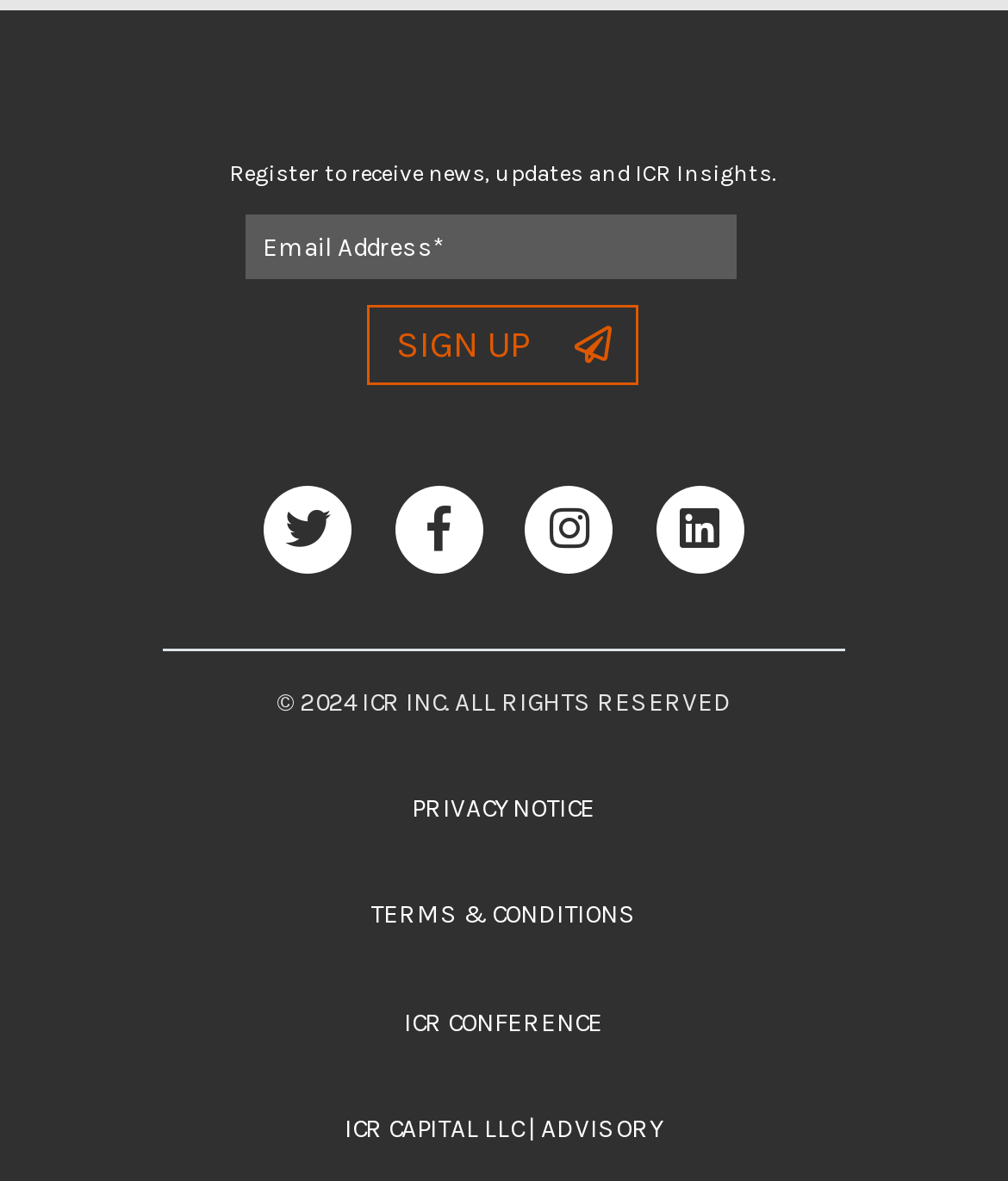Please provide a one-word or phrase answer to the question: 
What is the purpose of the textbox?

Email Address input